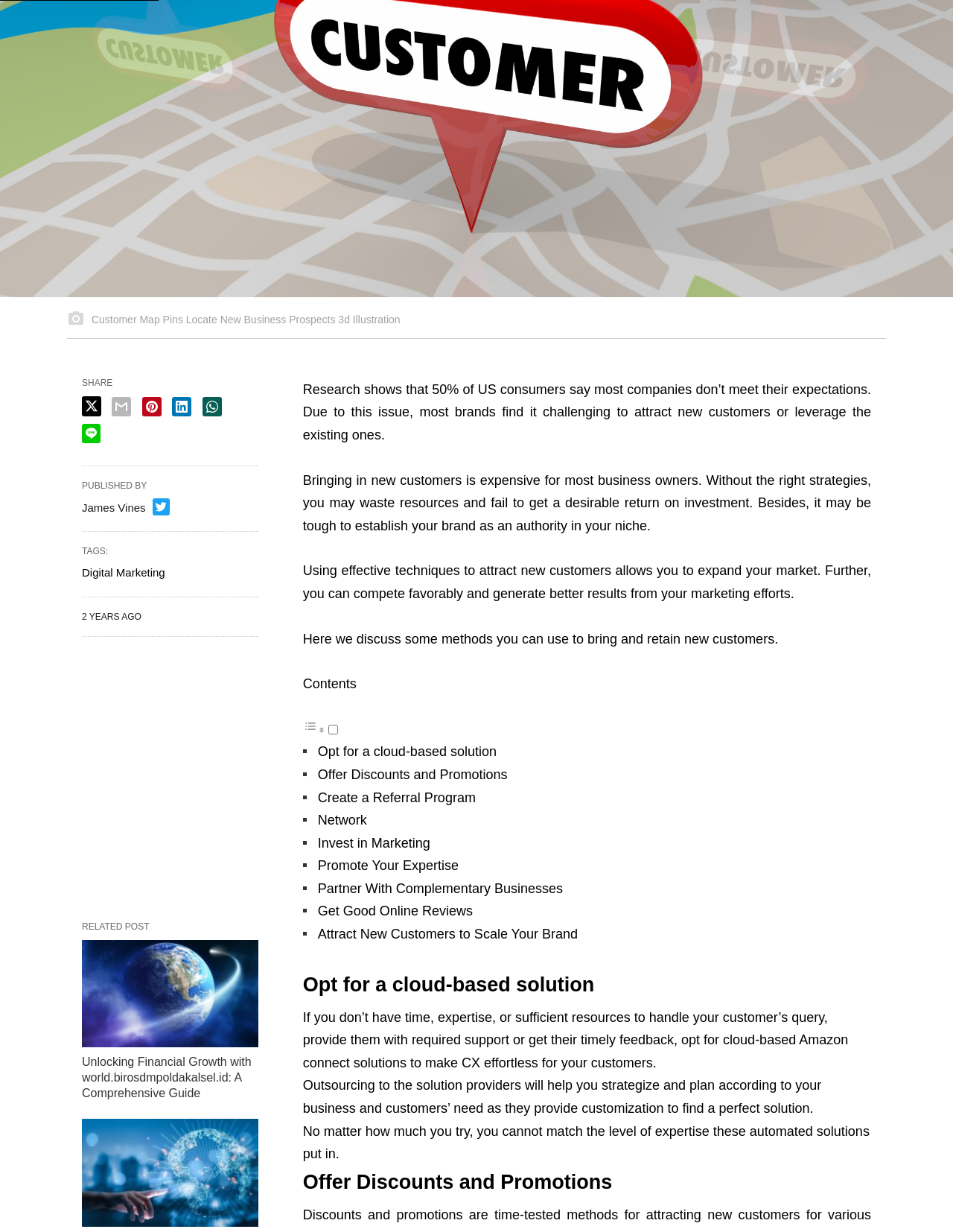Look at the image and write a detailed answer to the question: 
What is the purpose of opting for a cloud-based solution?

According to the webpage, opting for a cloud-based solution can help provide timely customer support and make customer experience effortless. This is especially useful for businesses that lack the time, expertise, or resources to handle customer queries.